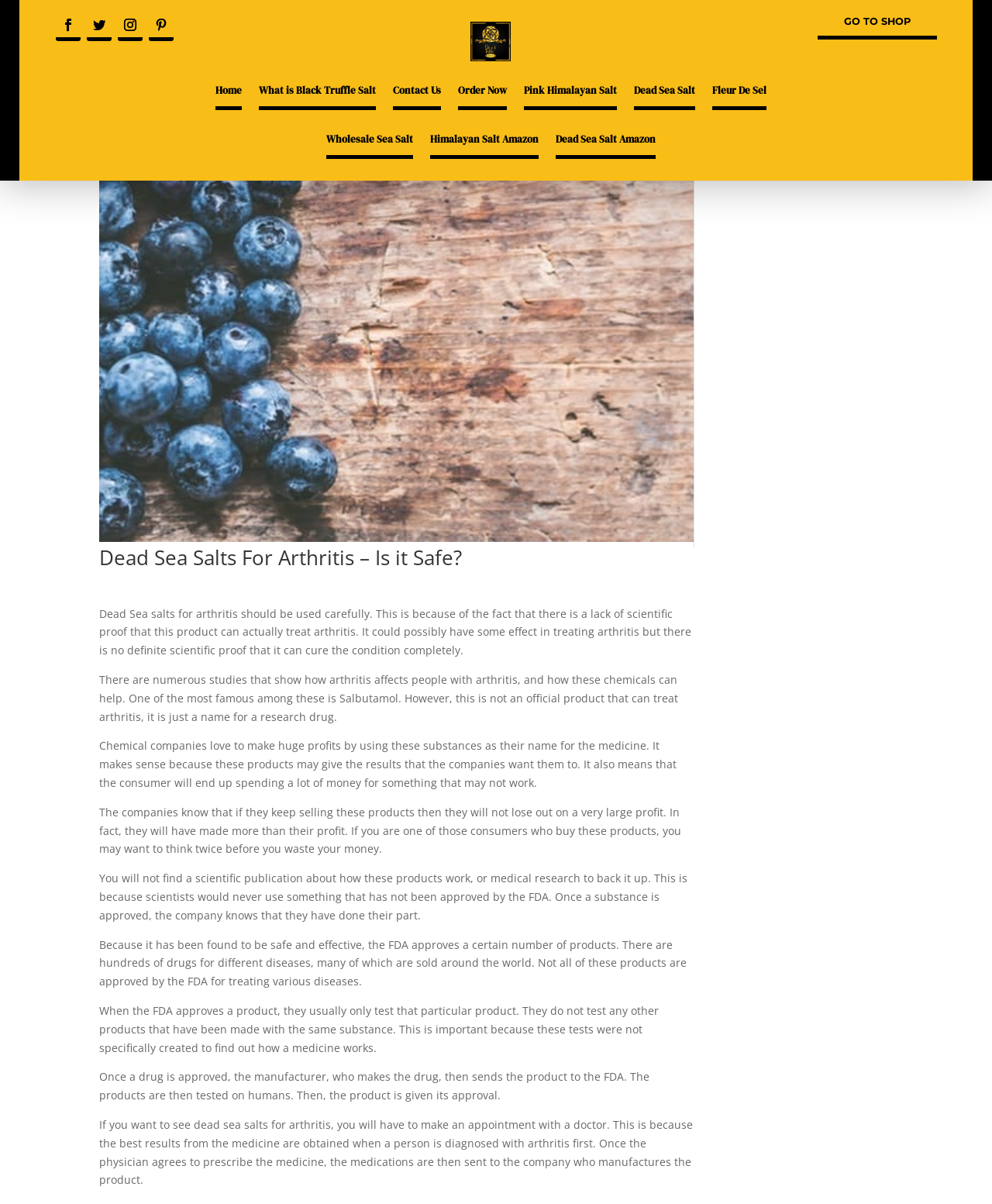Provide the bounding box coordinates for the area that should be clicked to complete the instruction: "Click the 'What is Black Truffle Salt' link".

[0.261, 0.051, 0.379, 0.091]